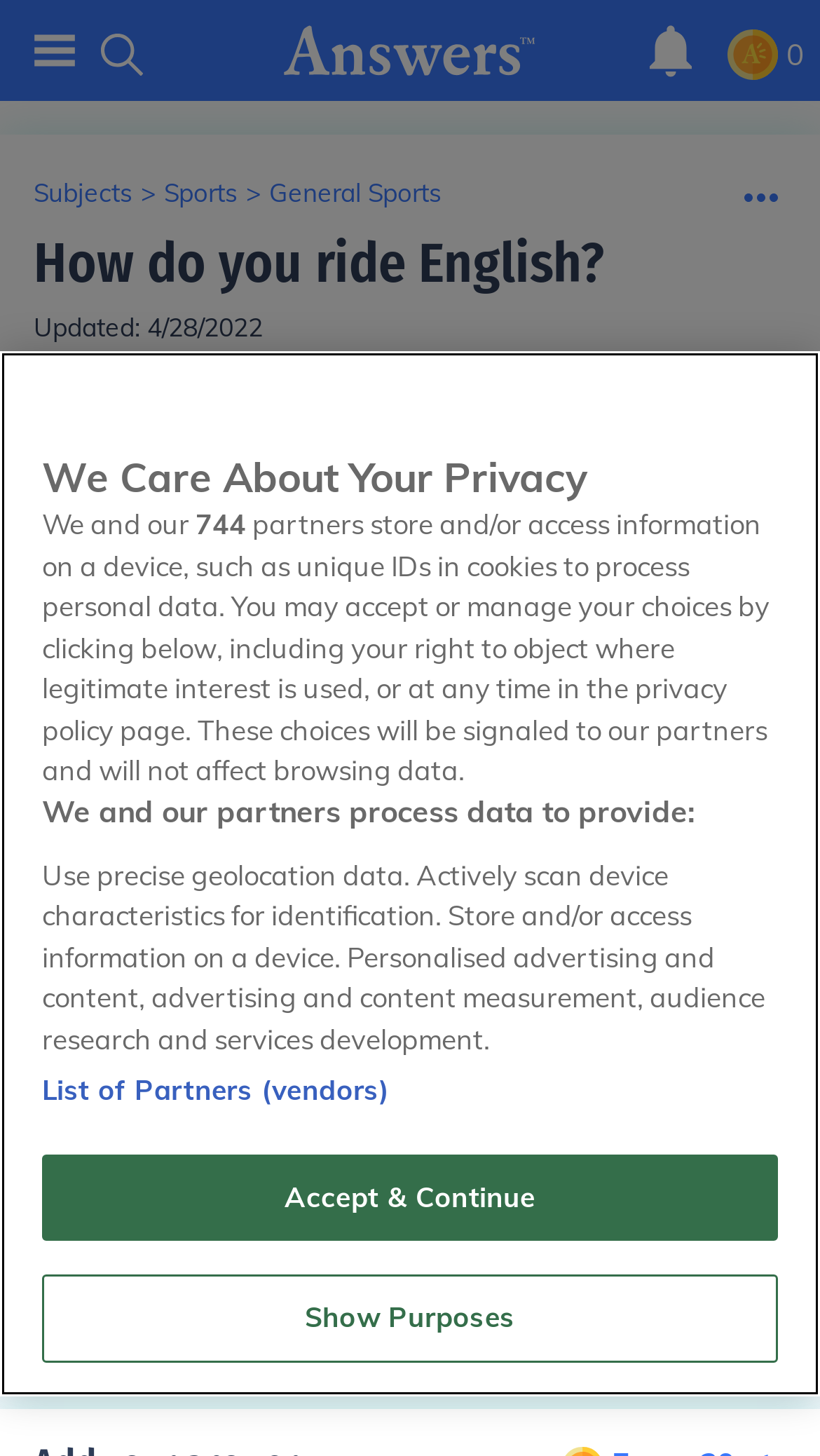Find the bounding box coordinates of the clickable element required to execute the following instruction: "Click the 'See answer (1)' button". Provide the coordinates as four float numbers between 0 and 1, i.e., [left, top, right, bottom].

[0.521, 0.3, 0.959, 0.354]